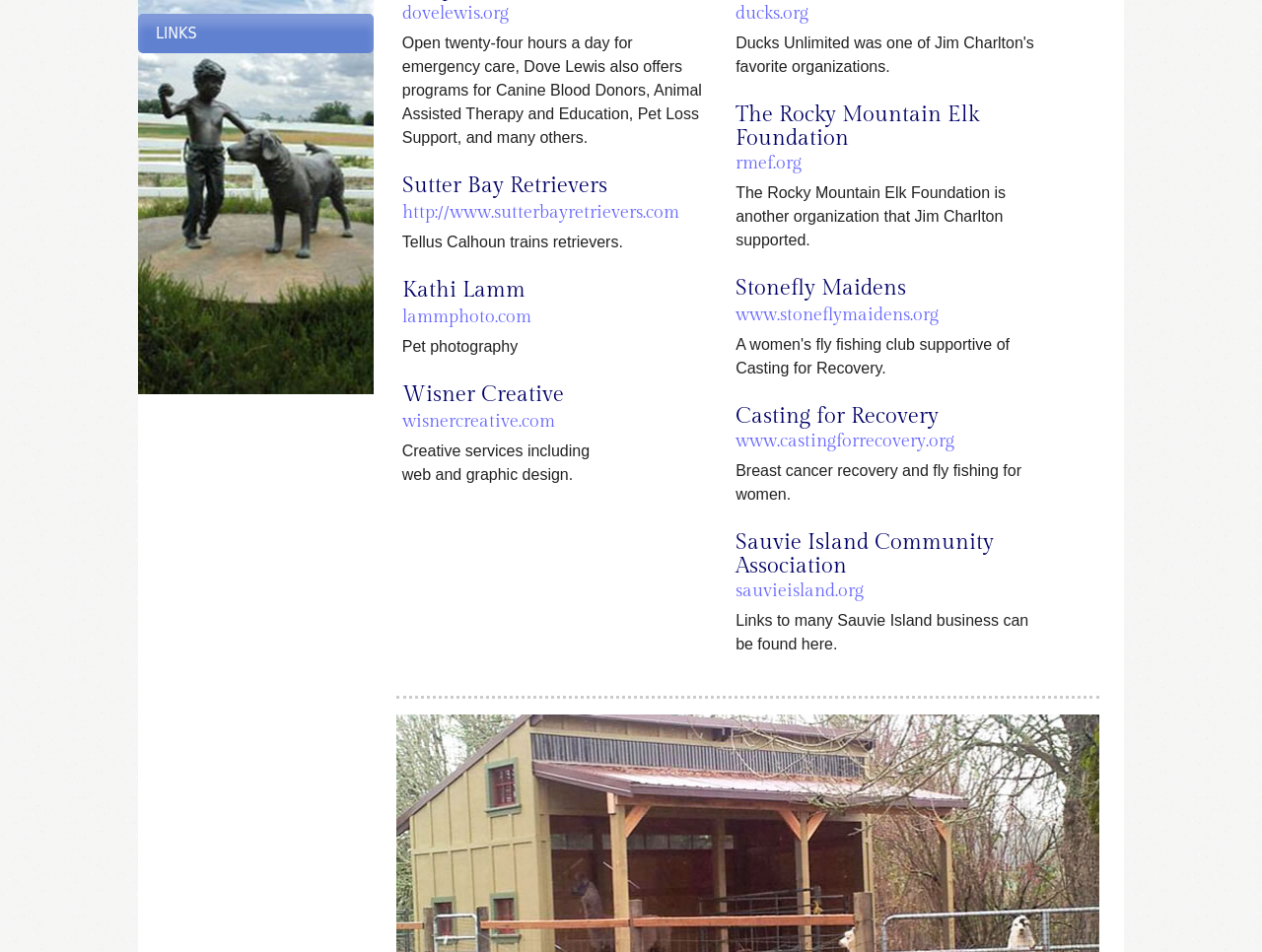Return the bounding box coordinates of the UI element that corresponds to this description: "sauvieisland.org". The coordinates must be given as four float numbers in the range of 0 and 1, [left, top, right, bottom].

[0.583, 0.61, 0.684, 0.632]